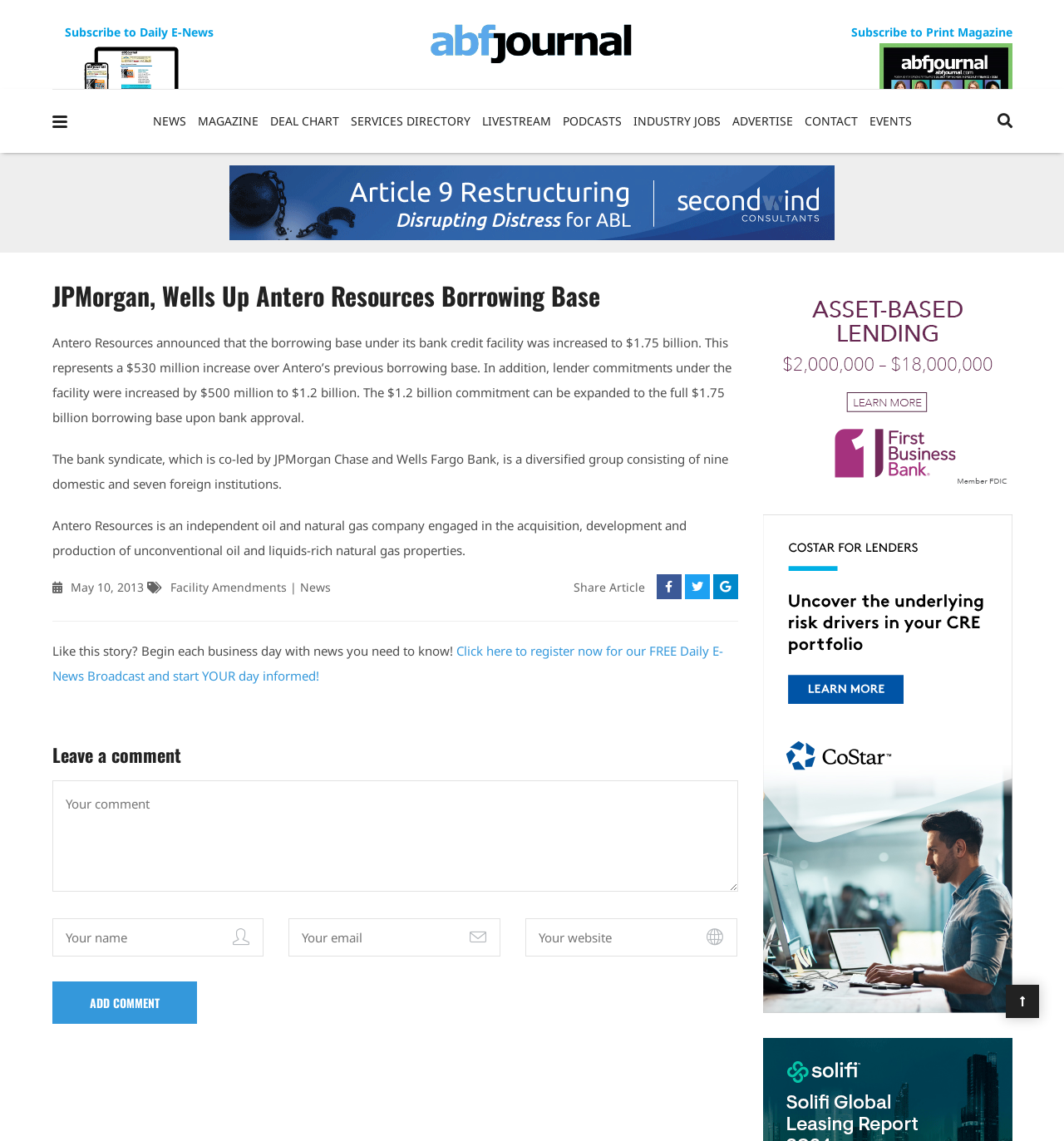Please locate the bounding box coordinates of the region I need to click to follow this instruction: "Add comment".

[0.049, 0.86, 0.185, 0.898]